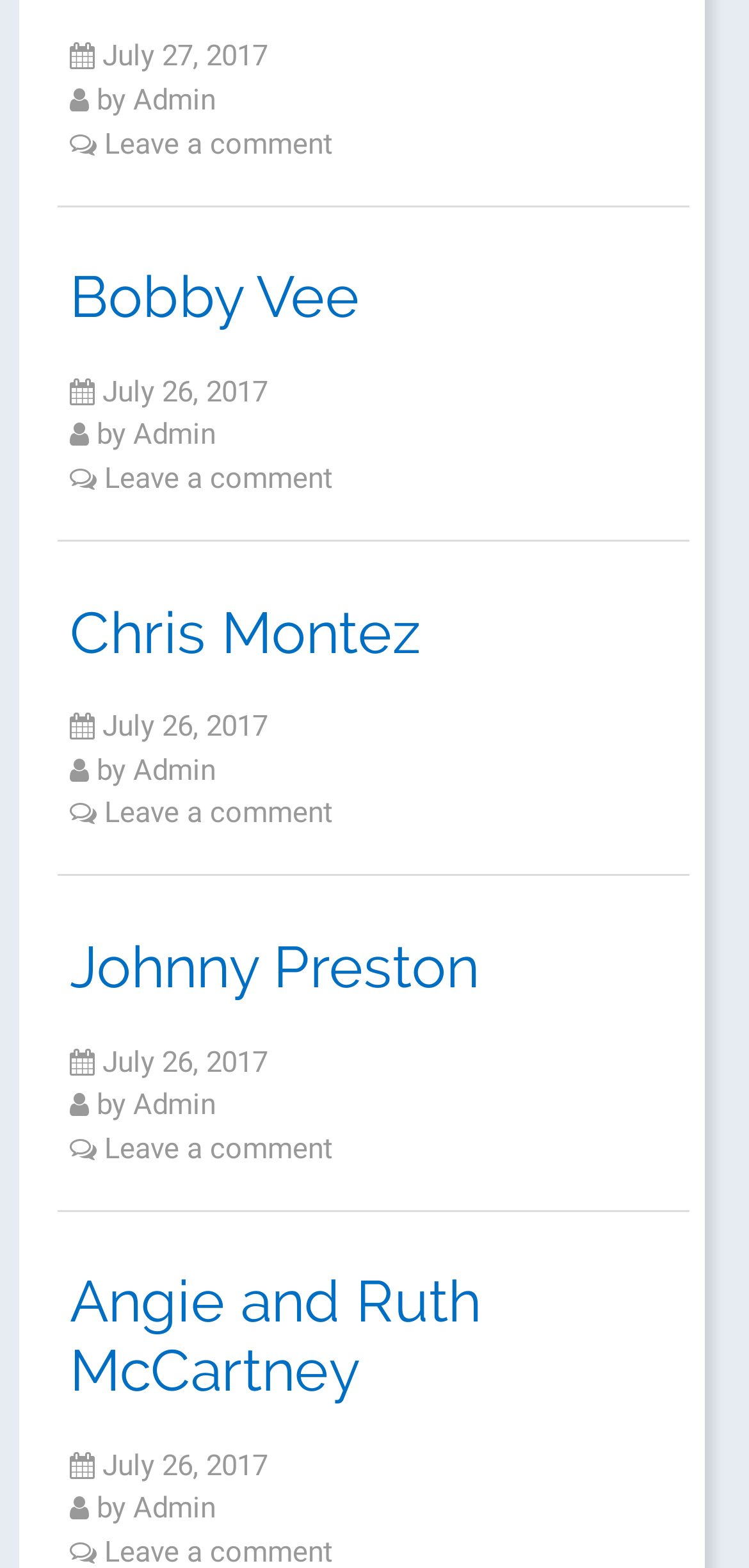Locate the bounding box coordinates of the clickable region necessary to complete the following instruction: "Leave a comment on the article by Admin". Provide the coordinates in the format of four float numbers between 0 and 1, i.e., [left, top, right, bottom].

[0.139, 0.721, 0.444, 0.743]